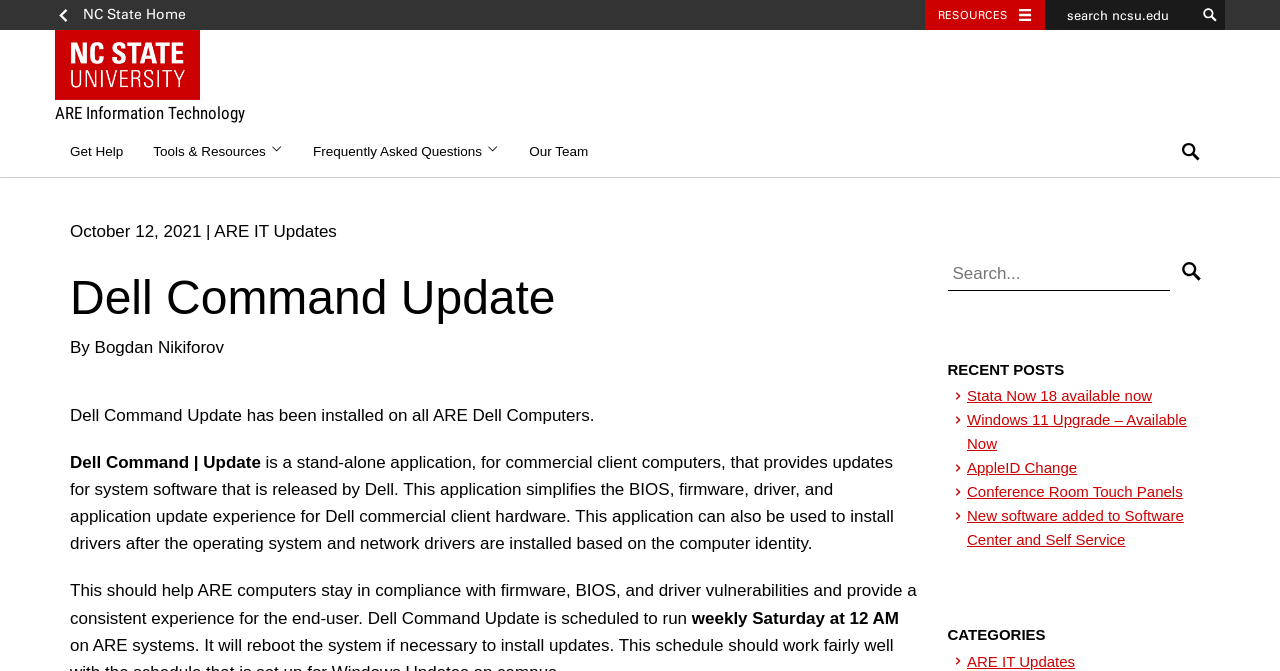Find the bounding box coordinates of the clickable area that will achieve the following instruction: "Search for posts".

[0.74, 0.377, 0.945, 0.444]